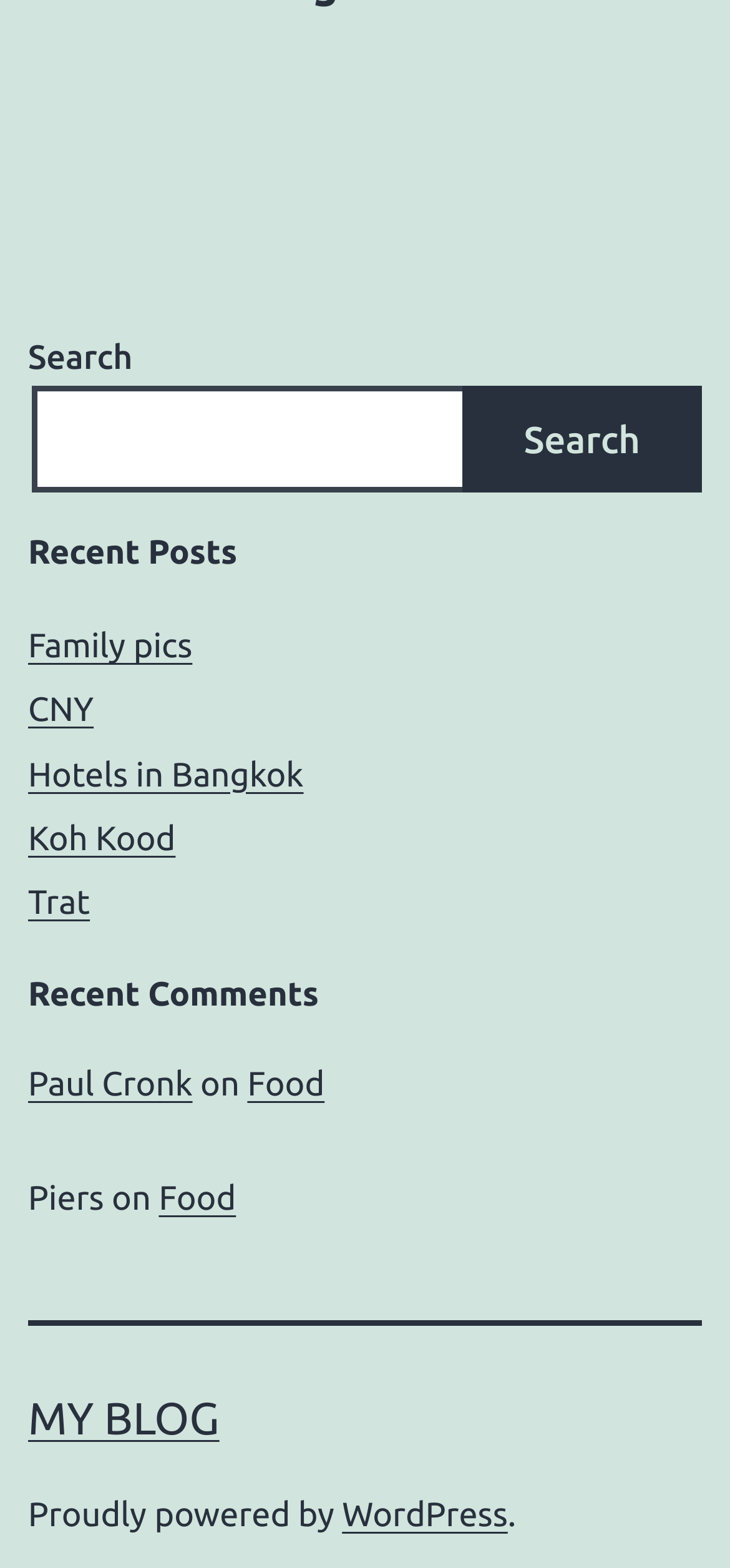Find the bounding box coordinates for the element described here: "parent_node: Search name="s"".

[0.044, 0.247, 0.641, 0.314]